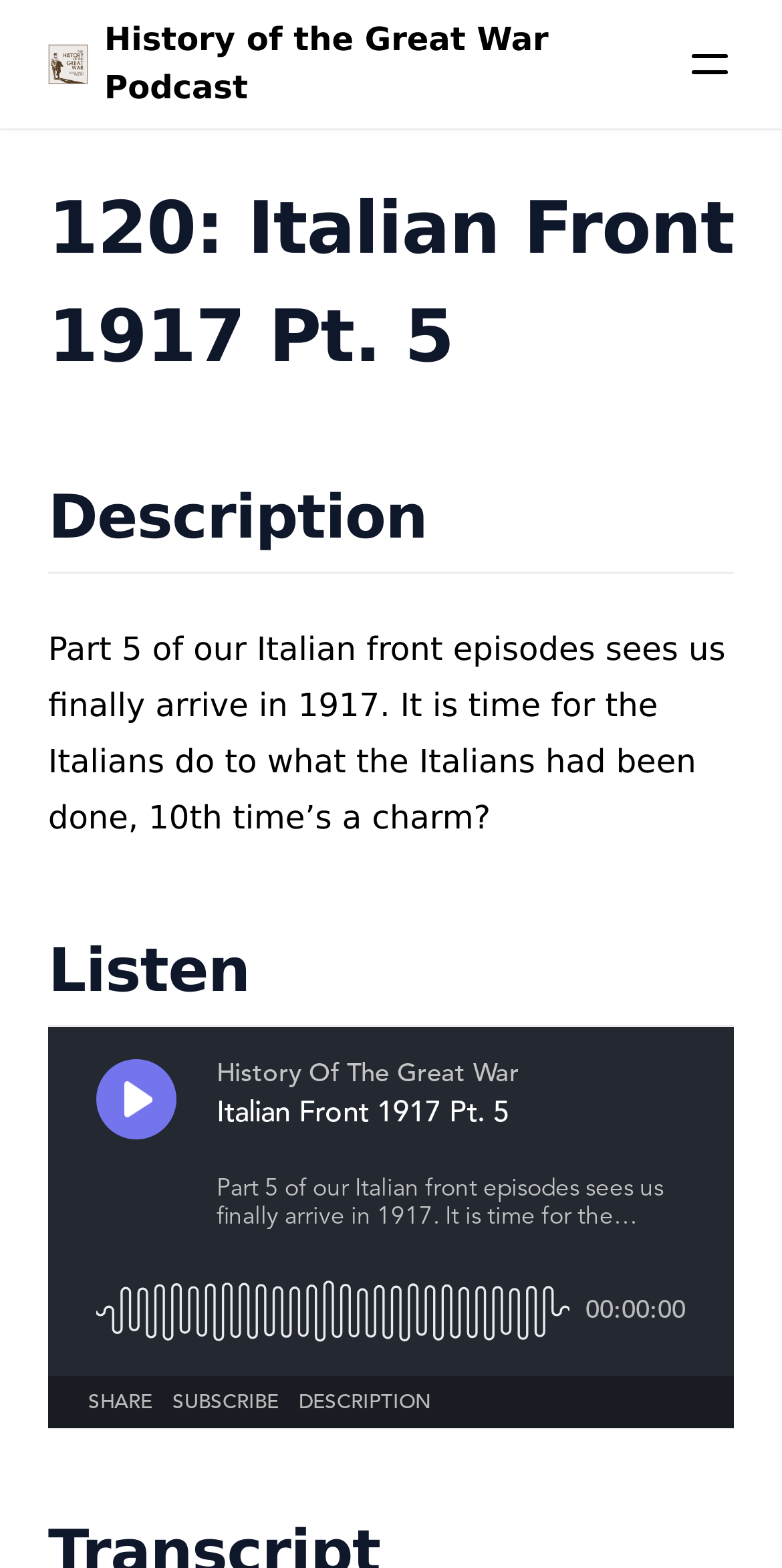Examine the image carefully and respond to the question with a detailed answer: 
What is the topic of episode 120?

The topic of episode 120 can be found by looking at the link with the text '120: Italian Front 1917 Pt. 5', which is located in the middle of the webpage.